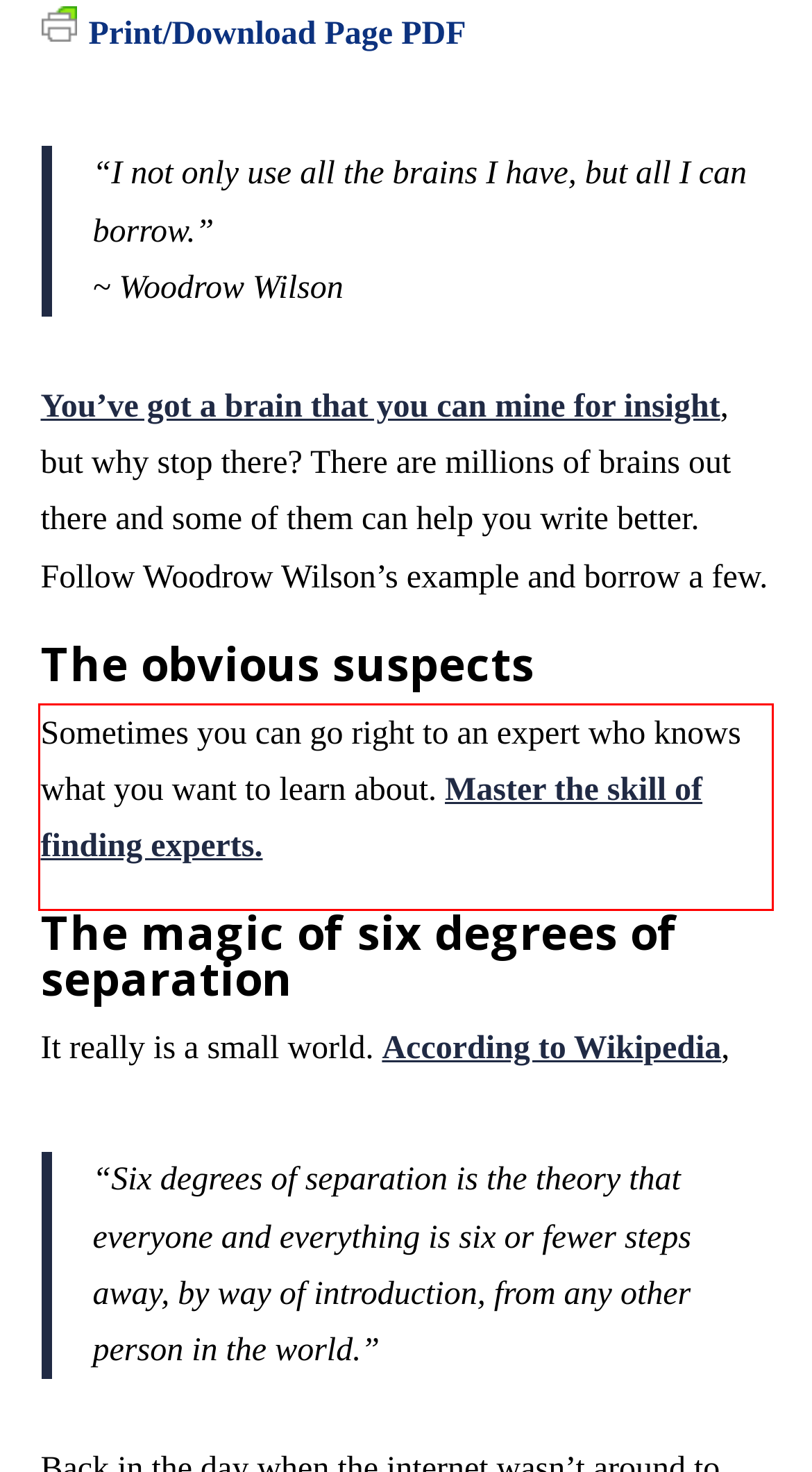Examine the webpage screenshot and use OCR to recognize and output the text within the red bounding box.

Sometimes you can go right to an expert who knows what you want to learn about. Master the skill of finding experts.